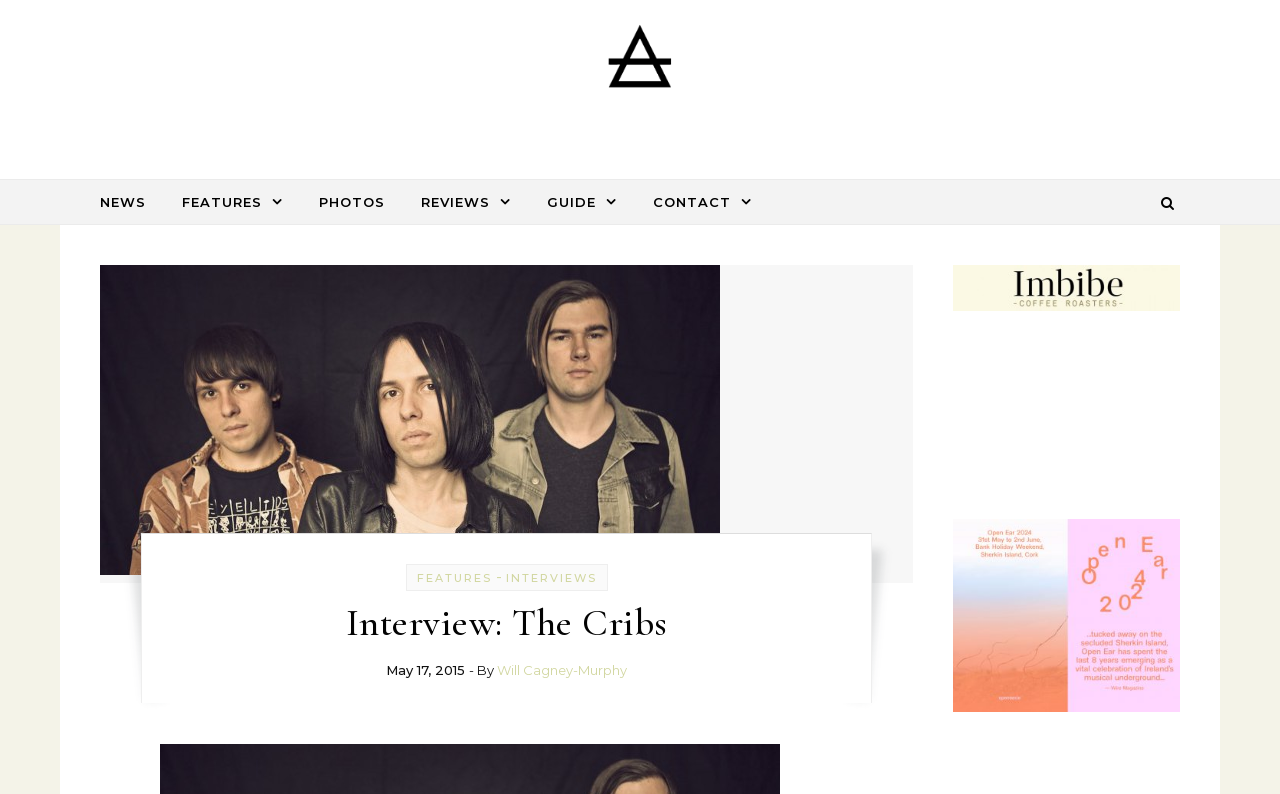What type of content is on this webpage?
Please answer using one word or phrase, based on the screenshot.

Interview